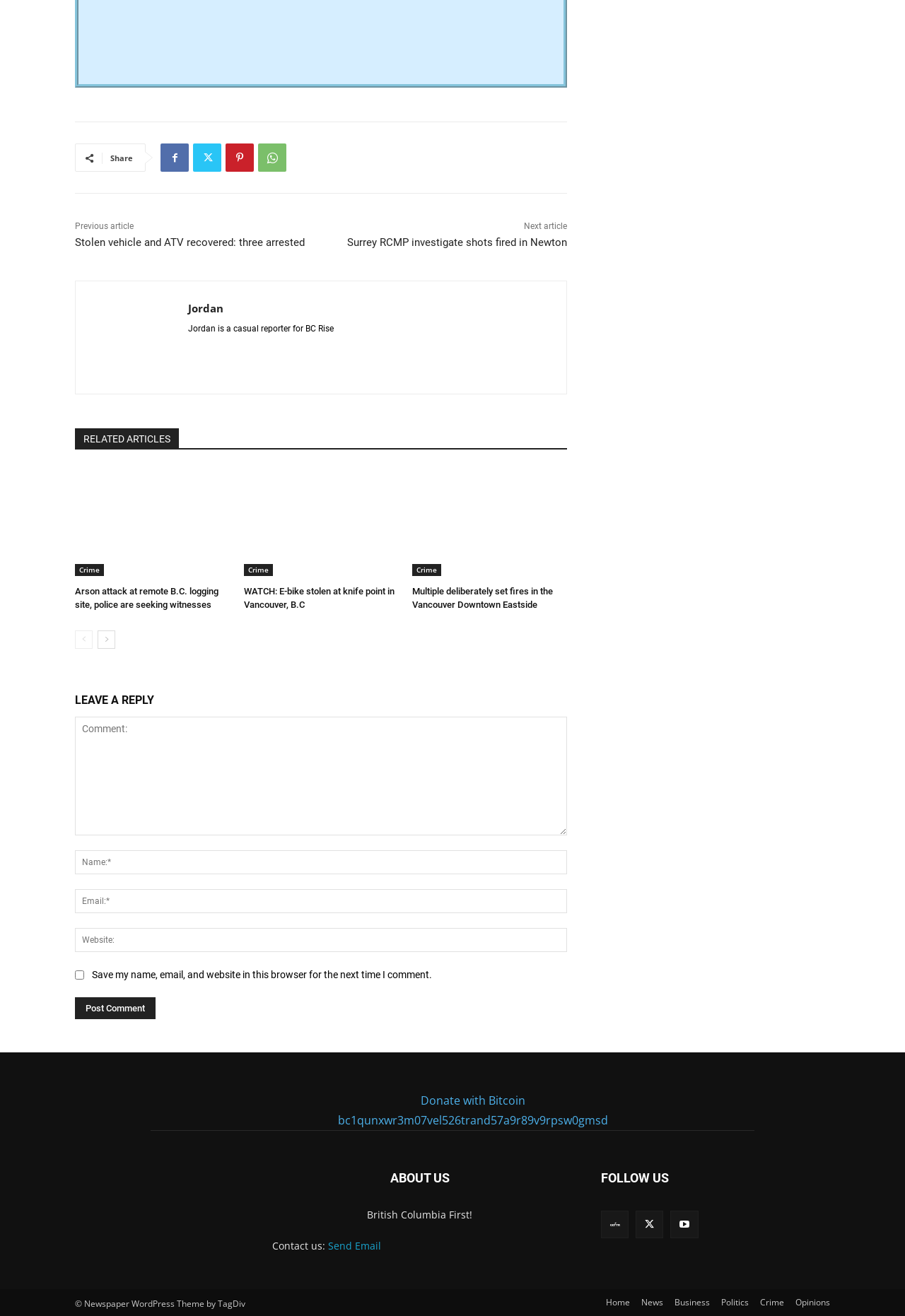Given the element description: "Premium Content", predict the bounding box coordinates of the UI element it refers to, using four float numbers between 0 and 1, i.e., [left, top, right, bottom].

None